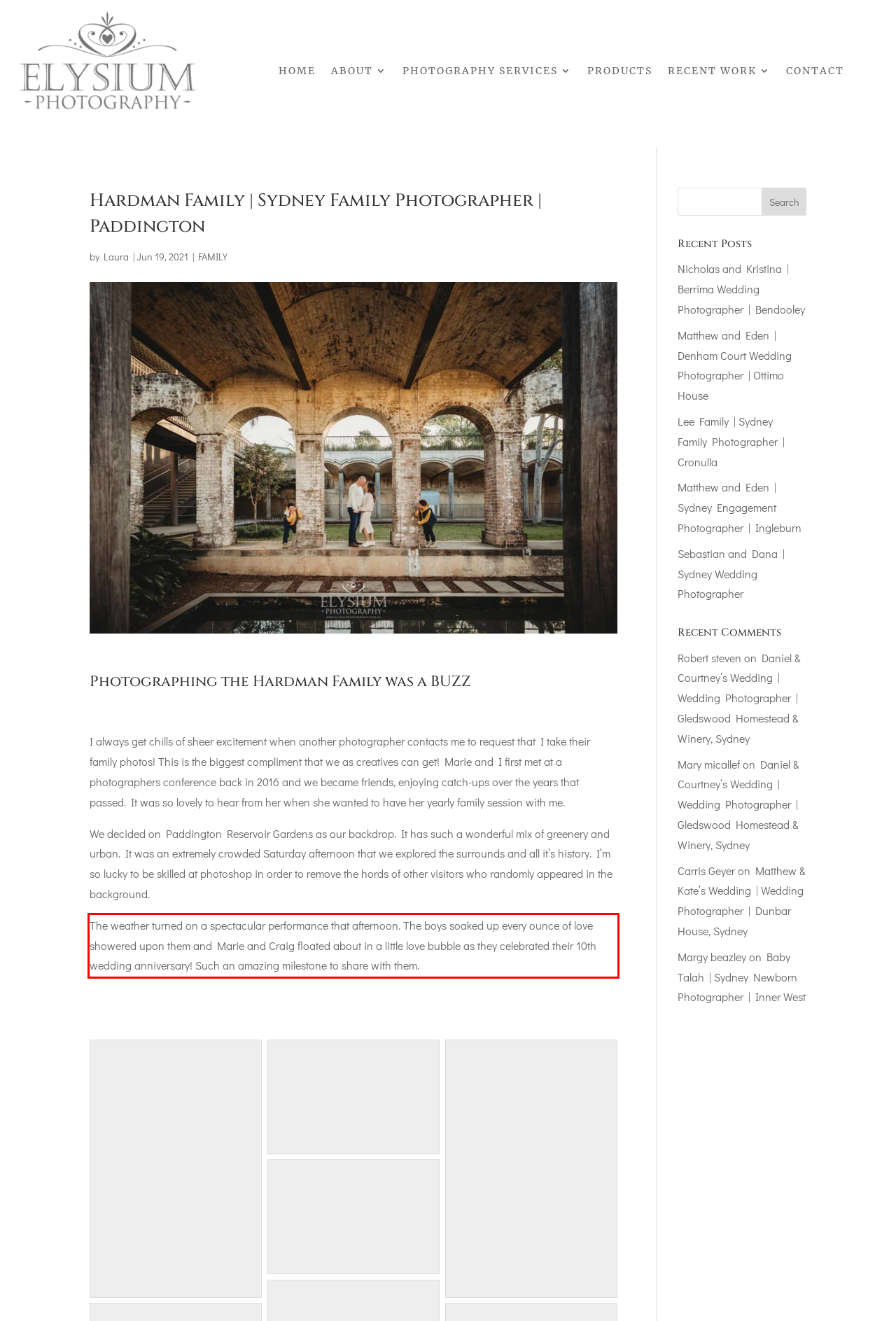Please analyze the screenshot of a webpage and extract the text content within the red bounding box using OCR.

The weather turned on a spectacular performance that afternoon. The boys soaked up every ounce of love showered upon them and Marie and Craig floated about in a little love bubble as they celebrated their 10th wedding anniversary! Such an amazing milestone to share with them.